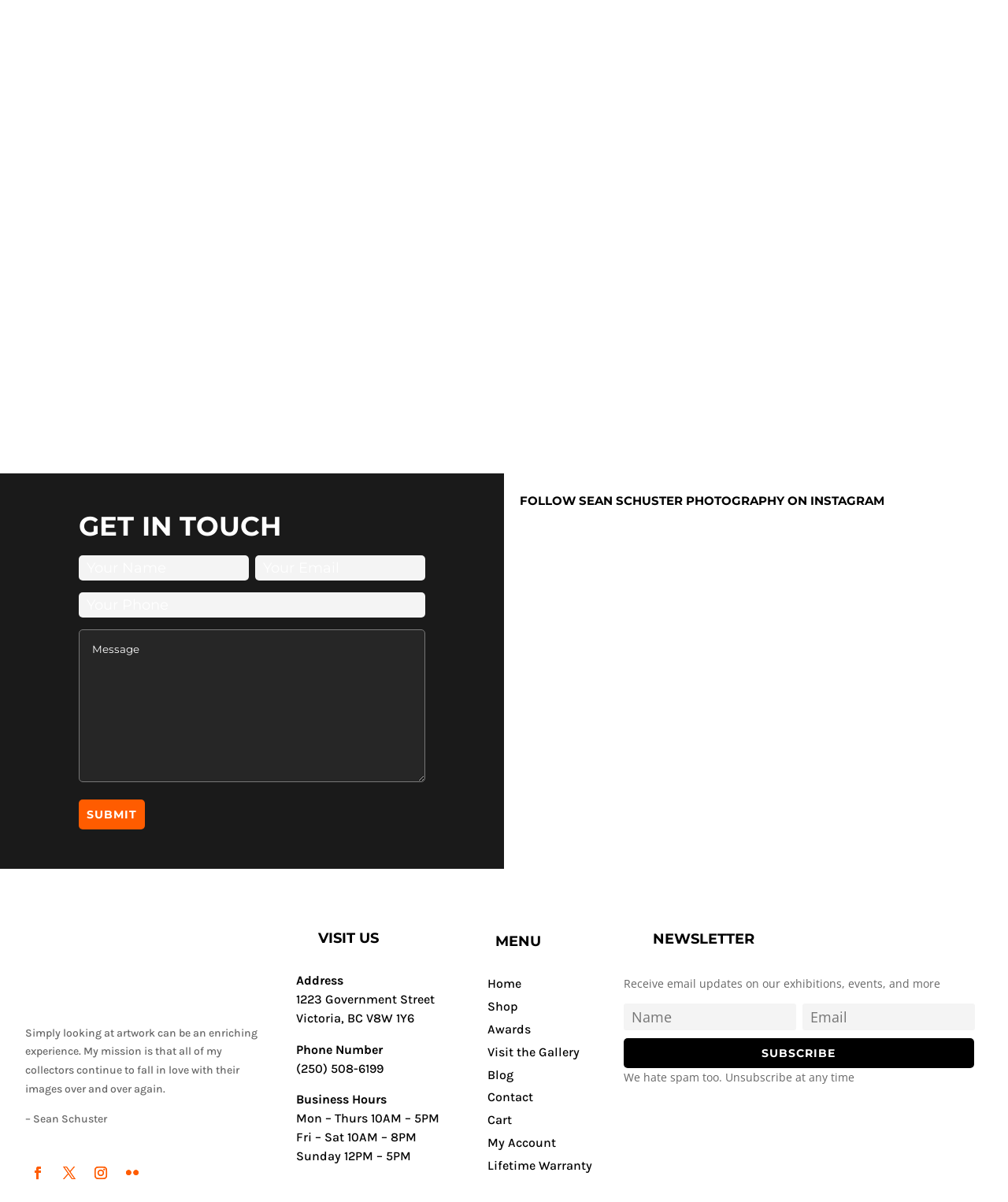What is the business hours of the gallery?
Please provide a comprehensive answer to the question based on the webpage screenshot.

The business hours of the gallery can be found by looking at the text 'Business Hours' and the corresponding hours listed below it, which specify the hours of operation for each day of the week.